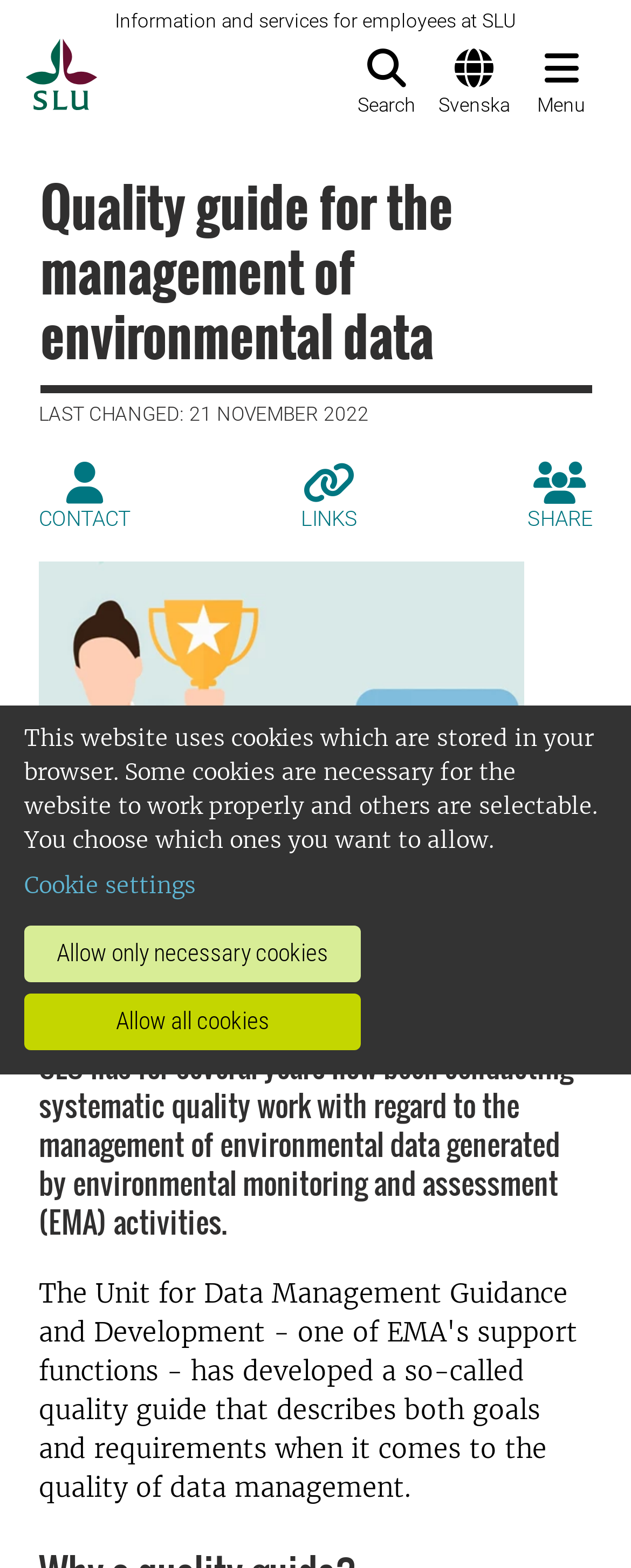Please find the bounding box coordinates of the section that needs to be clicked to achieve this instruction: "View next page".

None